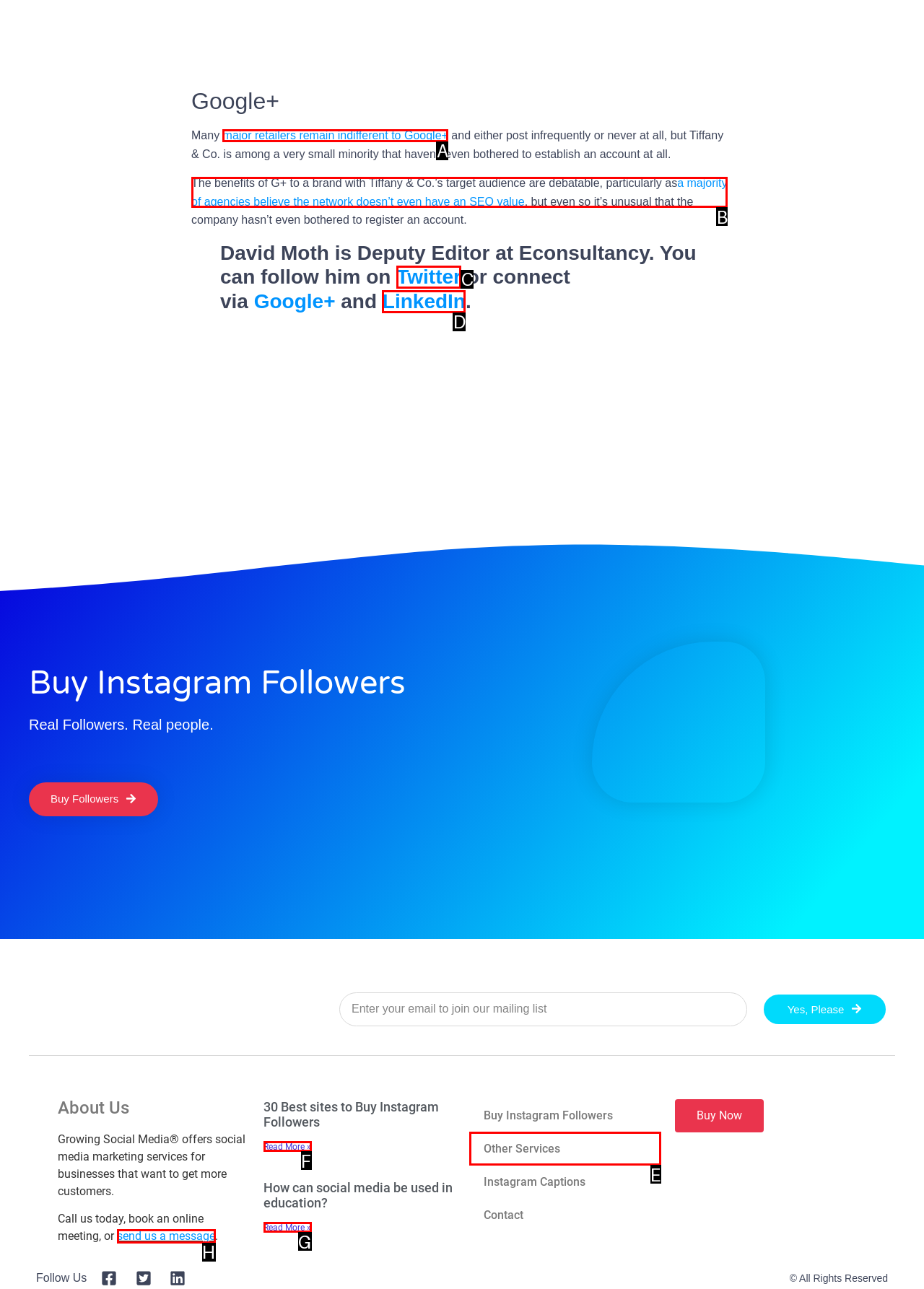Match the description to the correct option: Read More »
Provide the letter of the matching option directly.

G